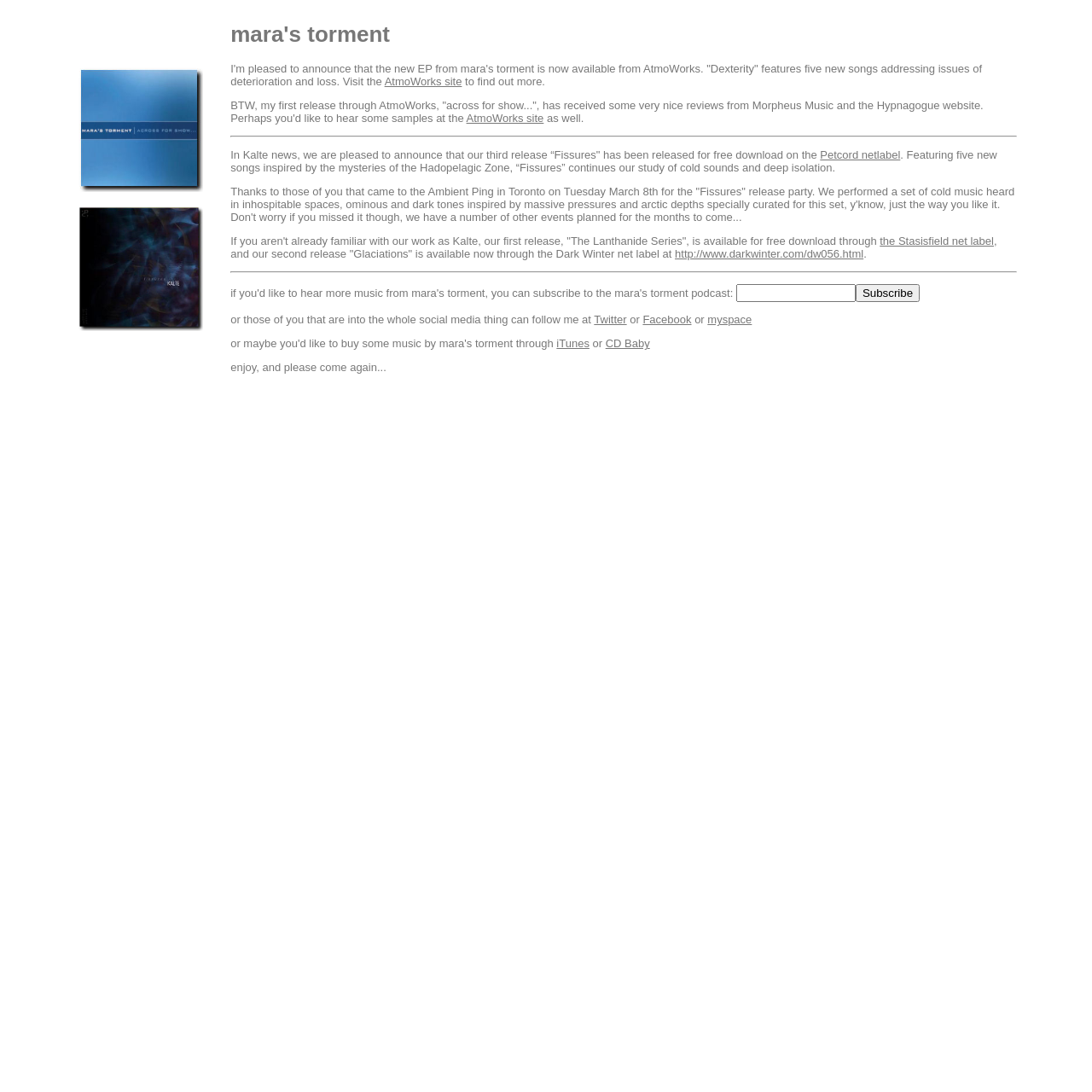Please provide the bounding box coordinate of the region that matches the element description: the Stasisfield net label. Coordinates should be in the format (top-left x, top-left y, bottom-right x, bottom-right y) and all values should be between 0 and 1.

[0.806, 0.215, 0.91, 0.227]